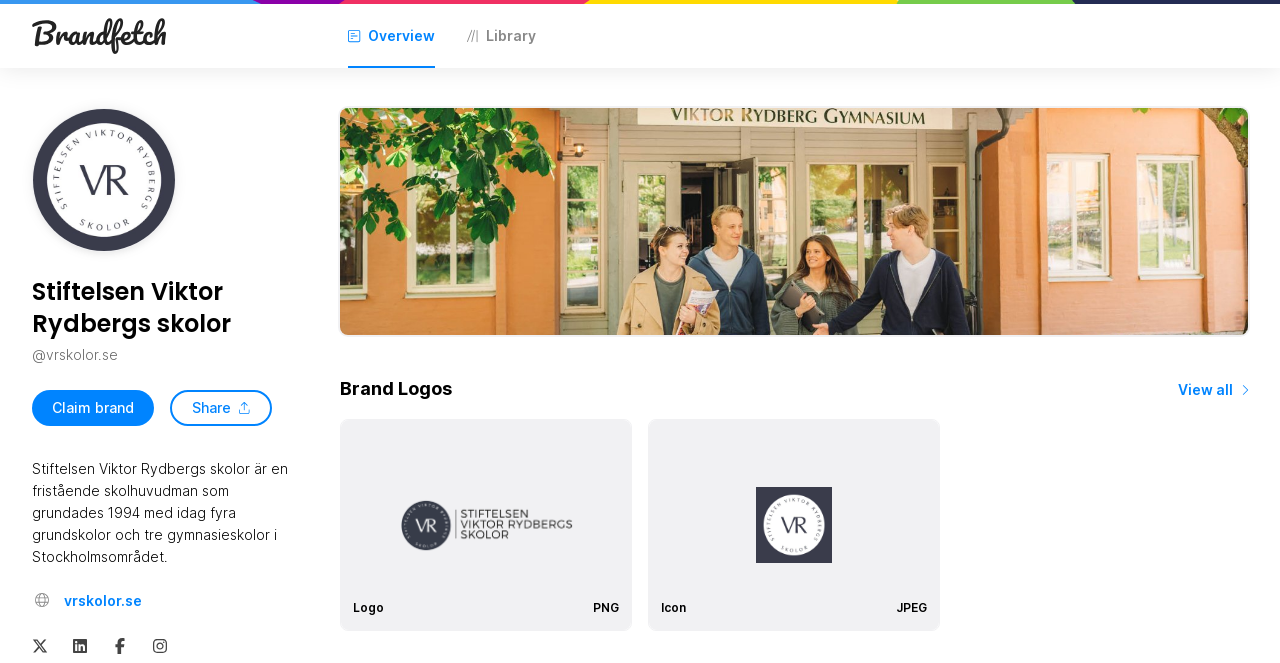Mark the bounding box of the element that matches the following description: "Share".

[0.133, 0.588, 0.212, 0.643]